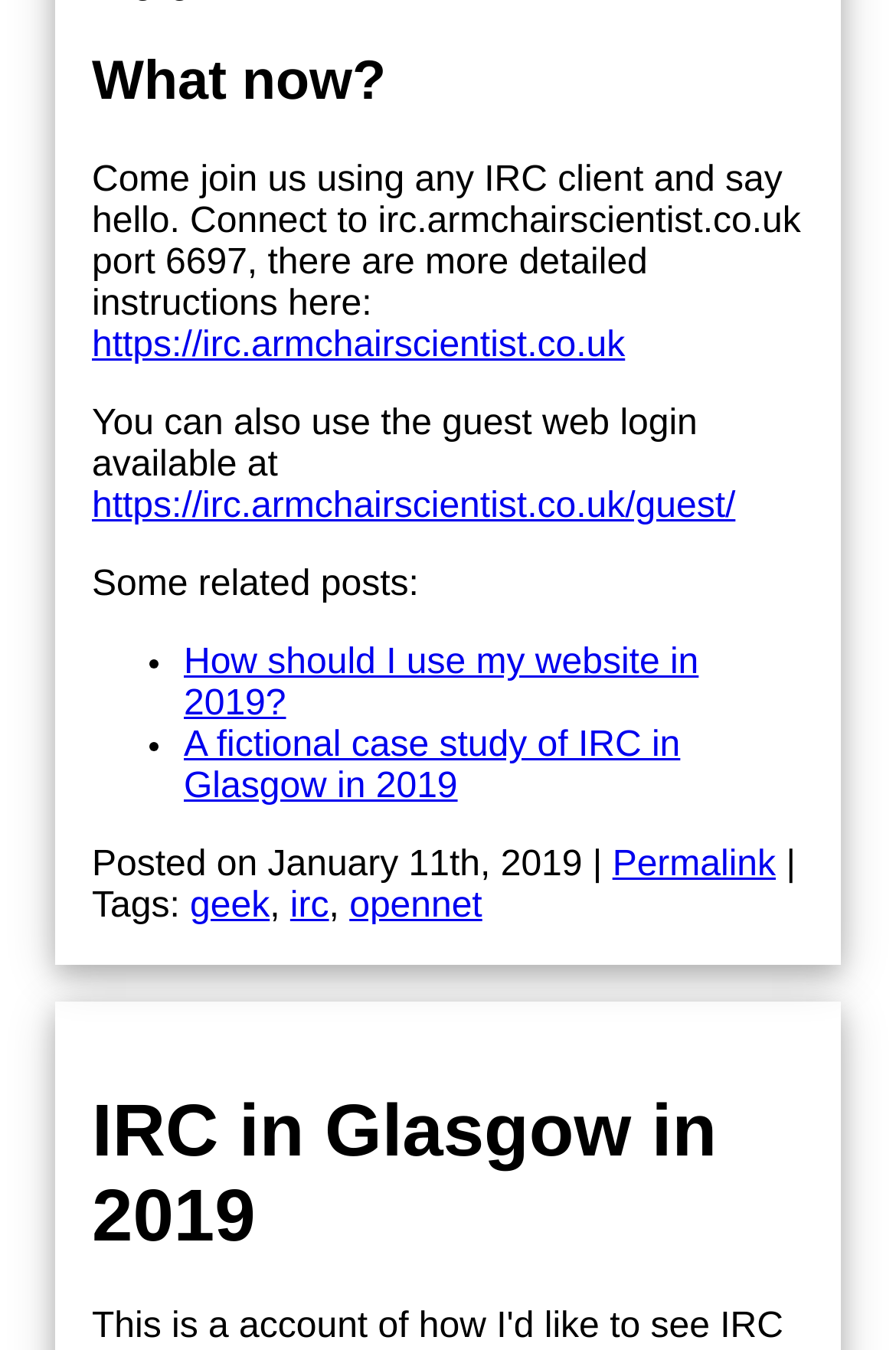Please find the bounding box coordinates for the clickable element needed to perform this instruction: "Check the permalink of the post".

[0.683, 0.627, 0.866, 0.656]